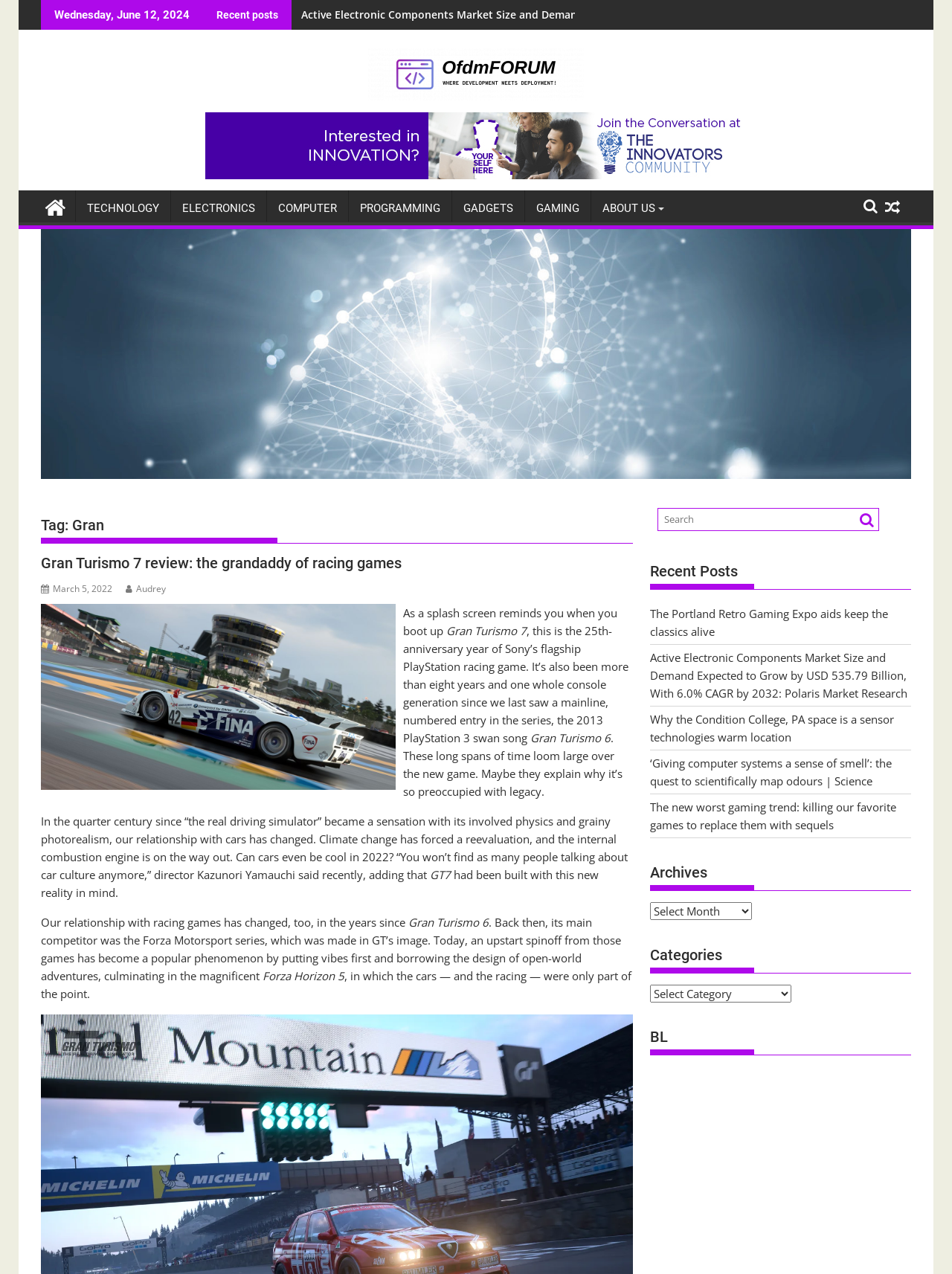Please find the bounding box coordinates (top-left x, top-left y, bottom-right x, bottom-right y) in the screenshot for the UI element described as follows: About Us

[0.621, 0.149, 0.7, 0.177]